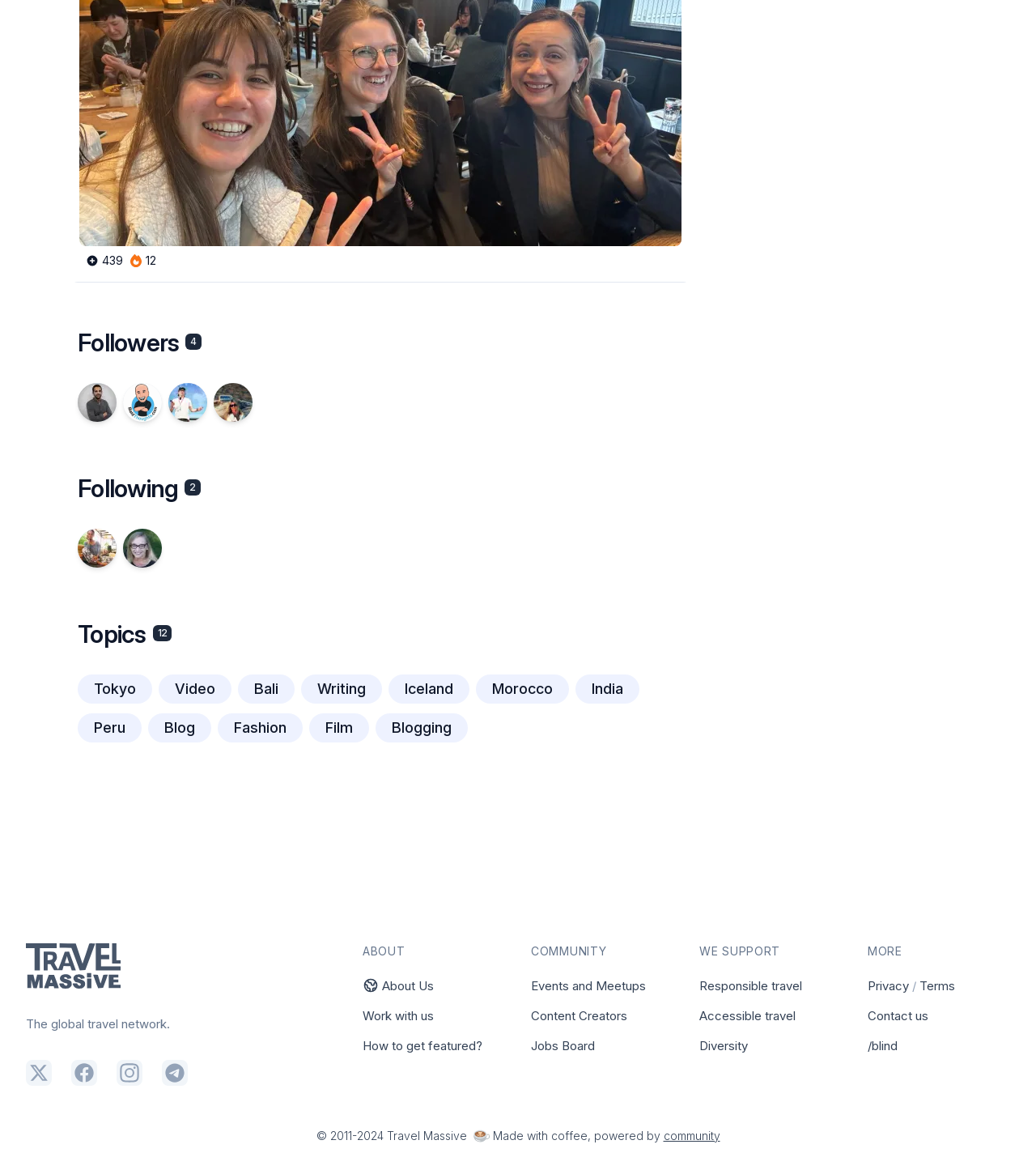Please give a succinct answer using a single word or phrase:
What is the name of the first person the user is following?

Julie Olum